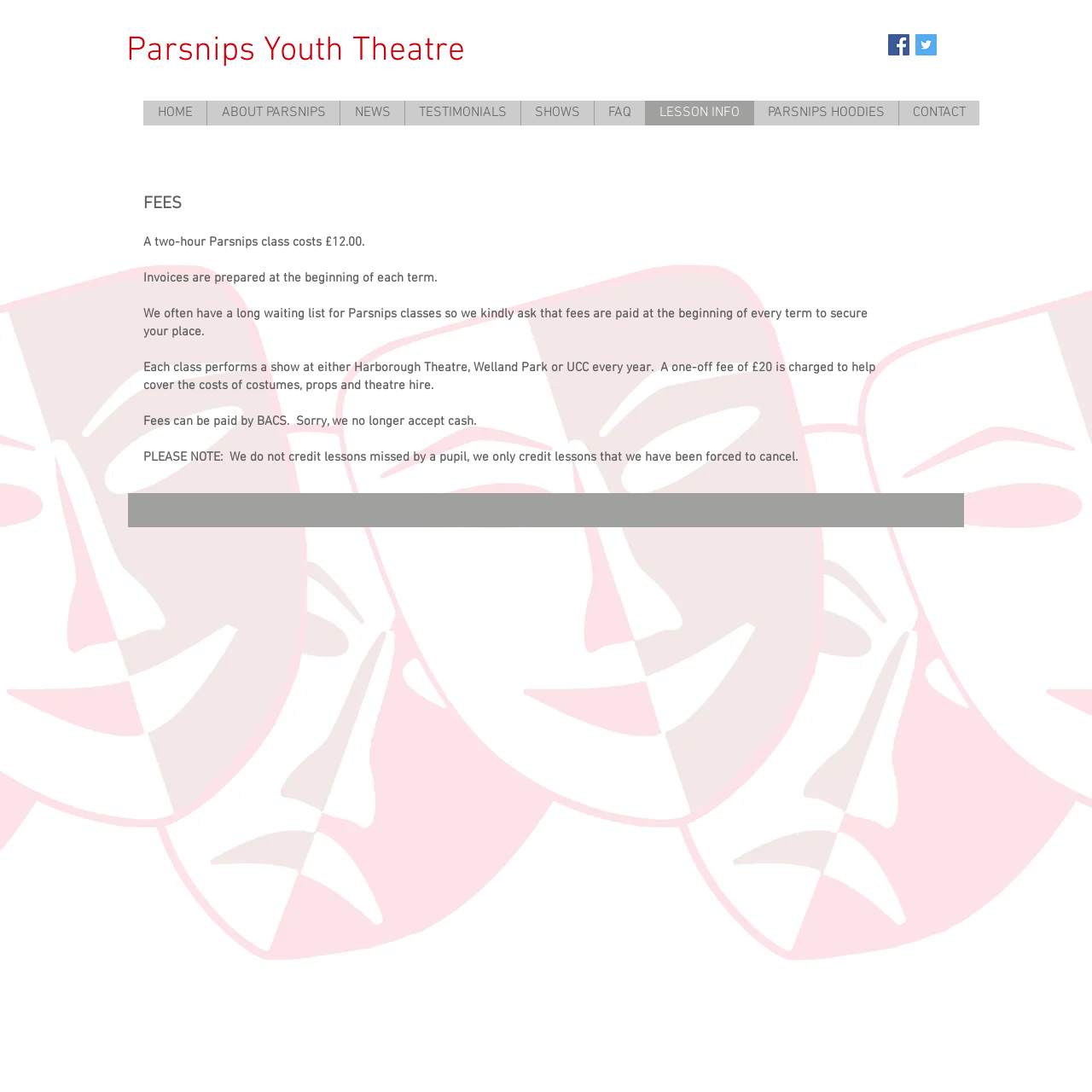Identify the bounding box coordinates of the clickable section necessary to follow the following instruction: "Visit Facebook page". The coordinates should be presented as four float numbers from 0 to 1, i.e., [left, top, right, bottom].

[0.813, 0.031, 0.833, 0.051]